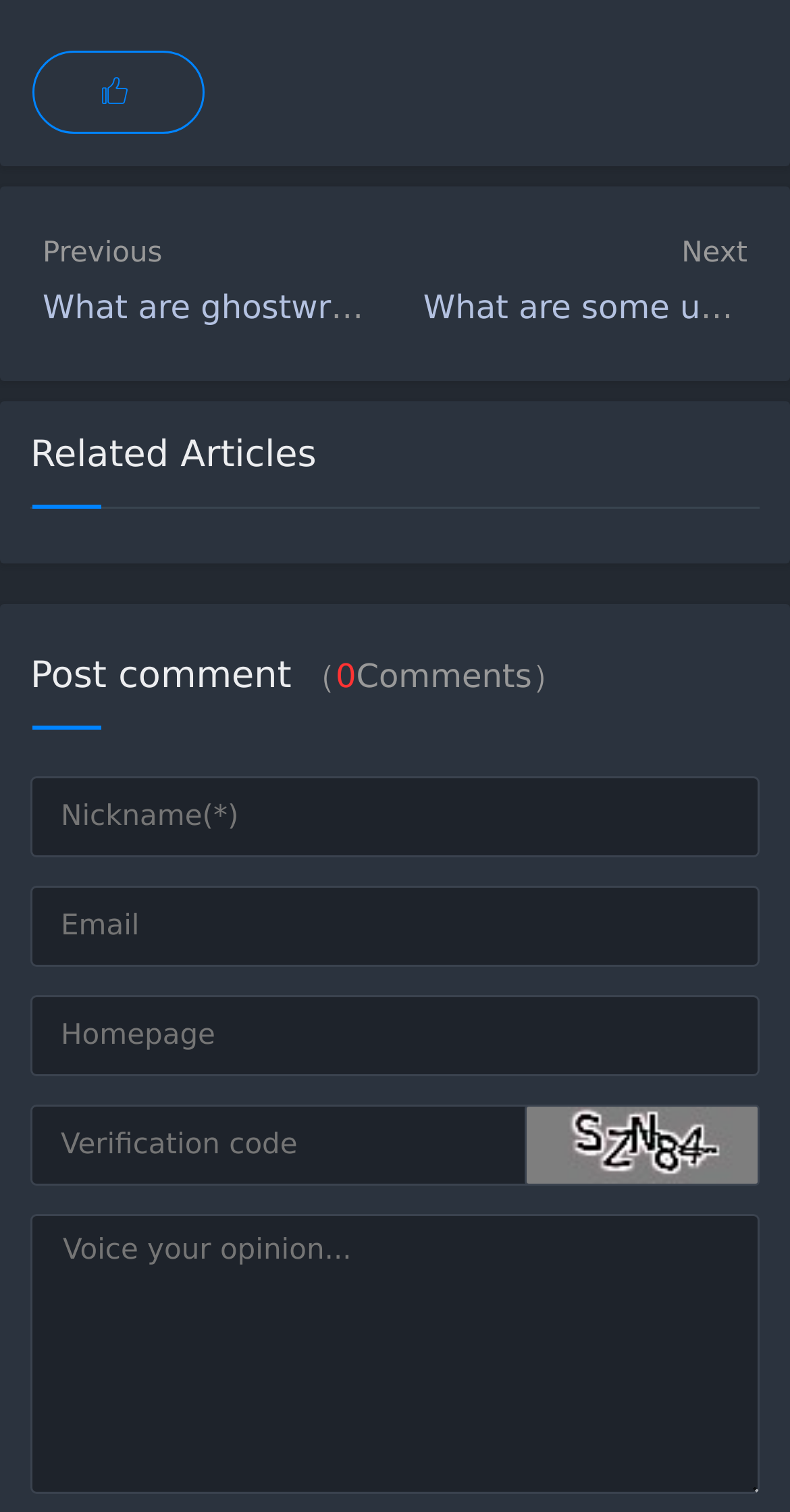Analyze the image and deliver a detailed answer to the question: How many comments are there?

I found a StaticText element with the text '0' which is surrounded by parentheses and a label 'Comments', indicating that there are zero comments.